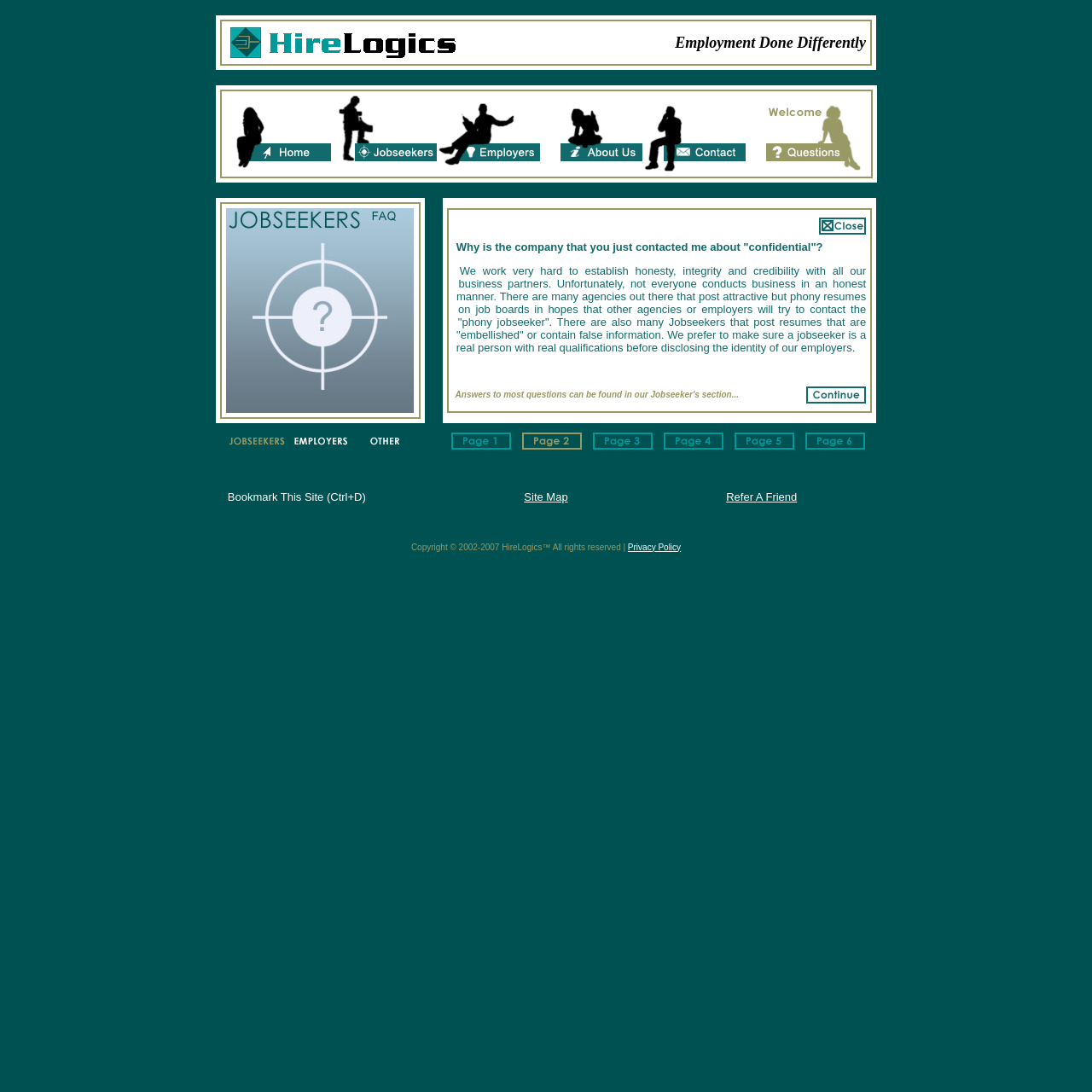What is the relationship between HireLogics and its business partners? Based on the screenshot, please respond with a single word or phrase.

Honest and credible